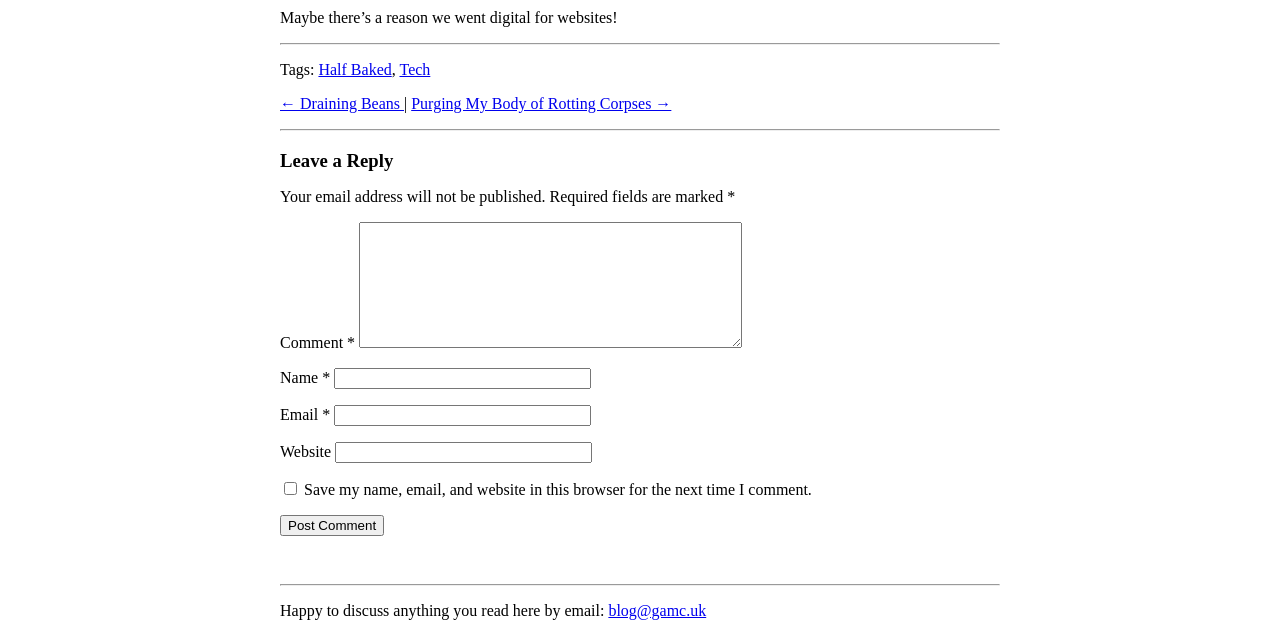Please determine the bounding box of the UI element that matches this description: name="submit" value="Post Comment". The coordinates should be given as (top-left x, top-left y, bottom-right x, bottom-right y), with all values between 0 and 1.

[0.219, 0.805, 0.3, 0.838]